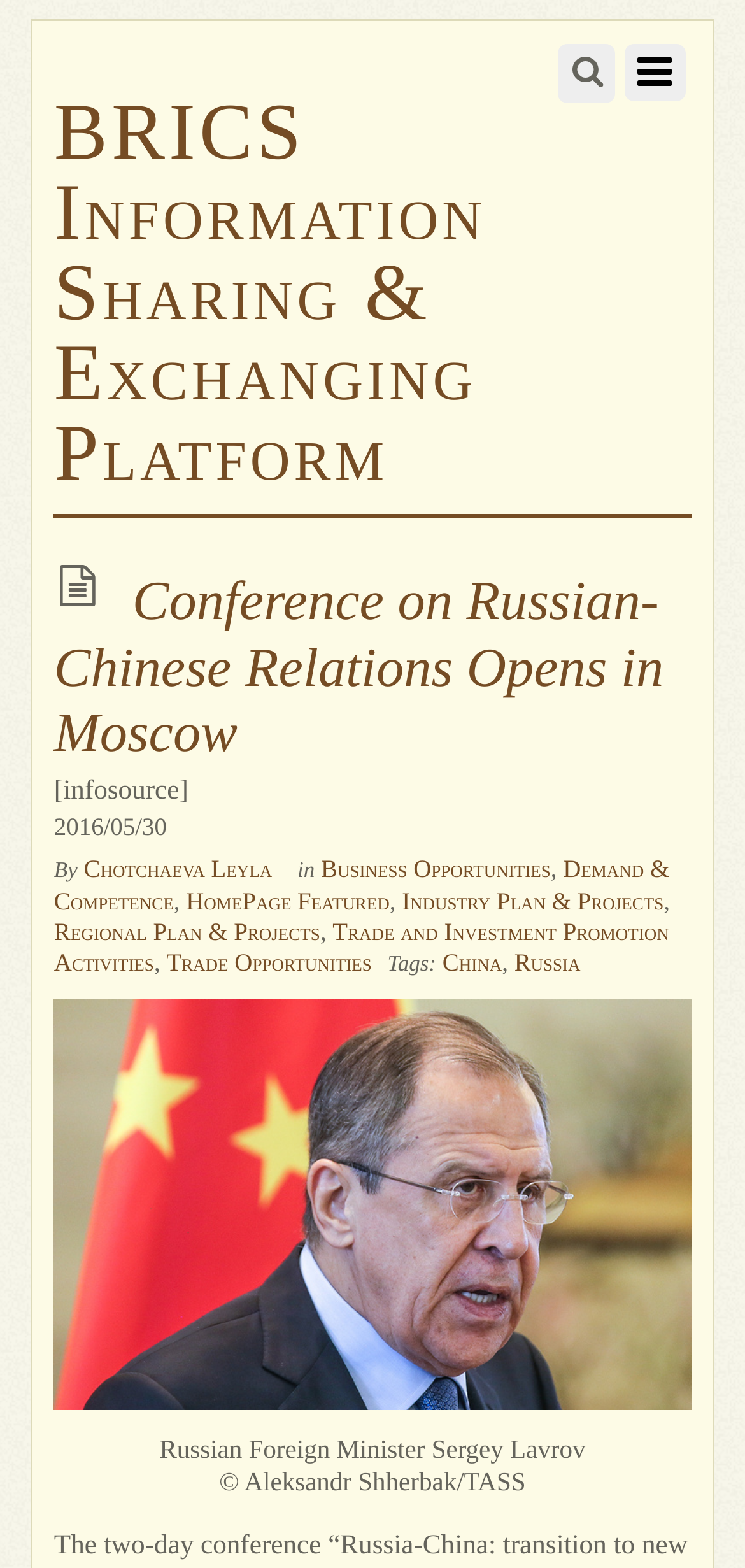Determine the bounding box coordinates of the element that should be clicked to execute the following command: "View the homepage".

[0.25, 0.565, 0.523, 0.583]